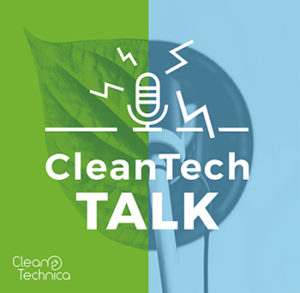Elaborate on the details you observe in the image.

The image features the logo for "CleanTech Talk," a podcast that focuses on discussions surrounding clean technology and sustainability. The design is split into two vibrant sections; one side is adorned with a green leaf, symbolizing nature and environmental consciousness, while the other side is a calming blue, possibly representing innovation and technology. At the center, a stylized microphone graphic conveys the podcast format, suggesting engaging and informative conversations. The bold text "CleanTech TALK" is prominently displayed, emphasizing the podcast's focus on pertinent topics in the clean technology sector. This logo encapsulates the mission of CleanTechnica, which is to promote advances in sustainable practices and renewable energy solutions.